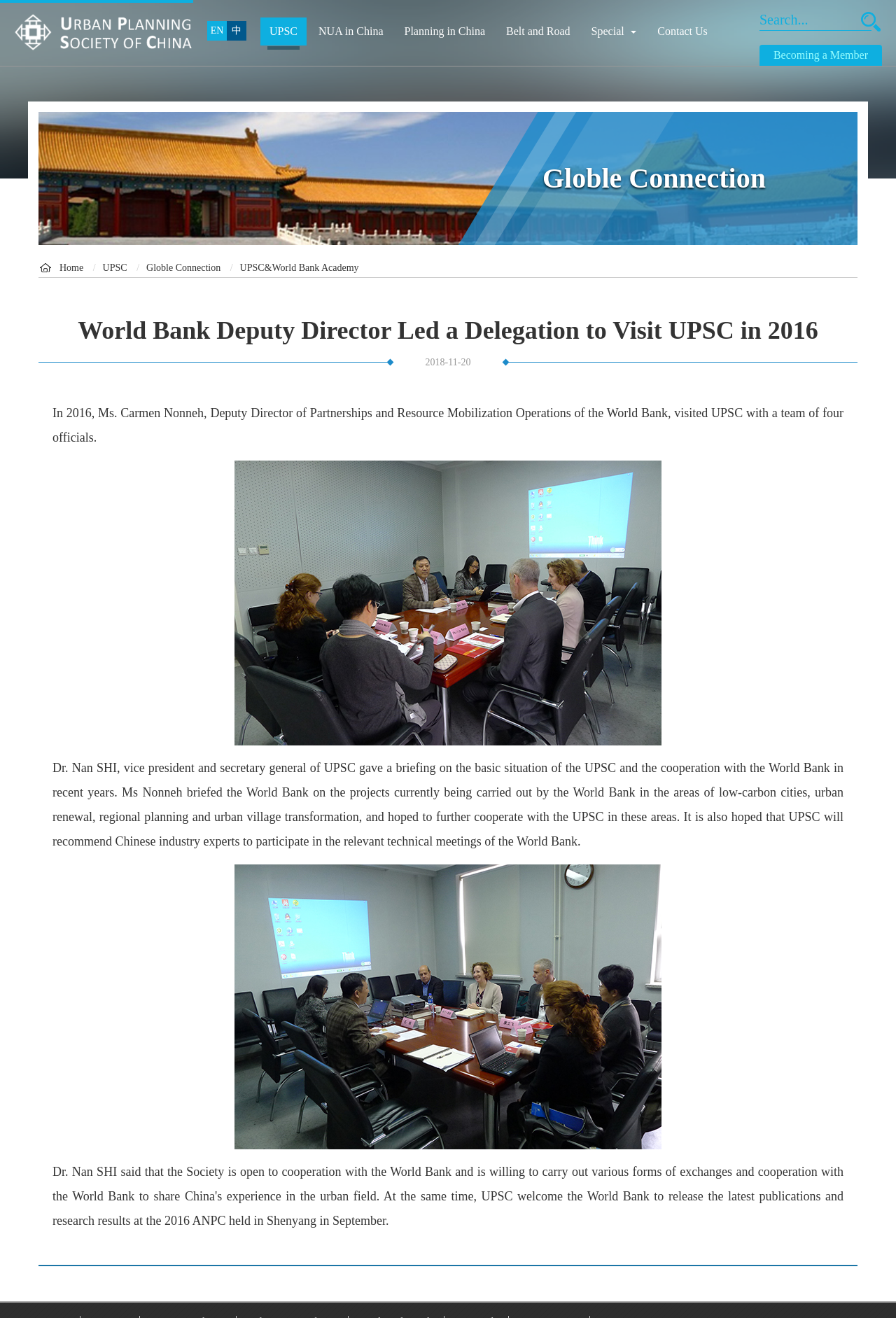Determine the bounding box coordinates of the clickable region to execute the instruction: "View the World Bank Deputy Director's visit to UPSC in 2016". The coordinates should be four float numbers between 0 and 1, denoted as [left, top, right, bottom].

[0.043, 0.237, 0.957, 0.264]